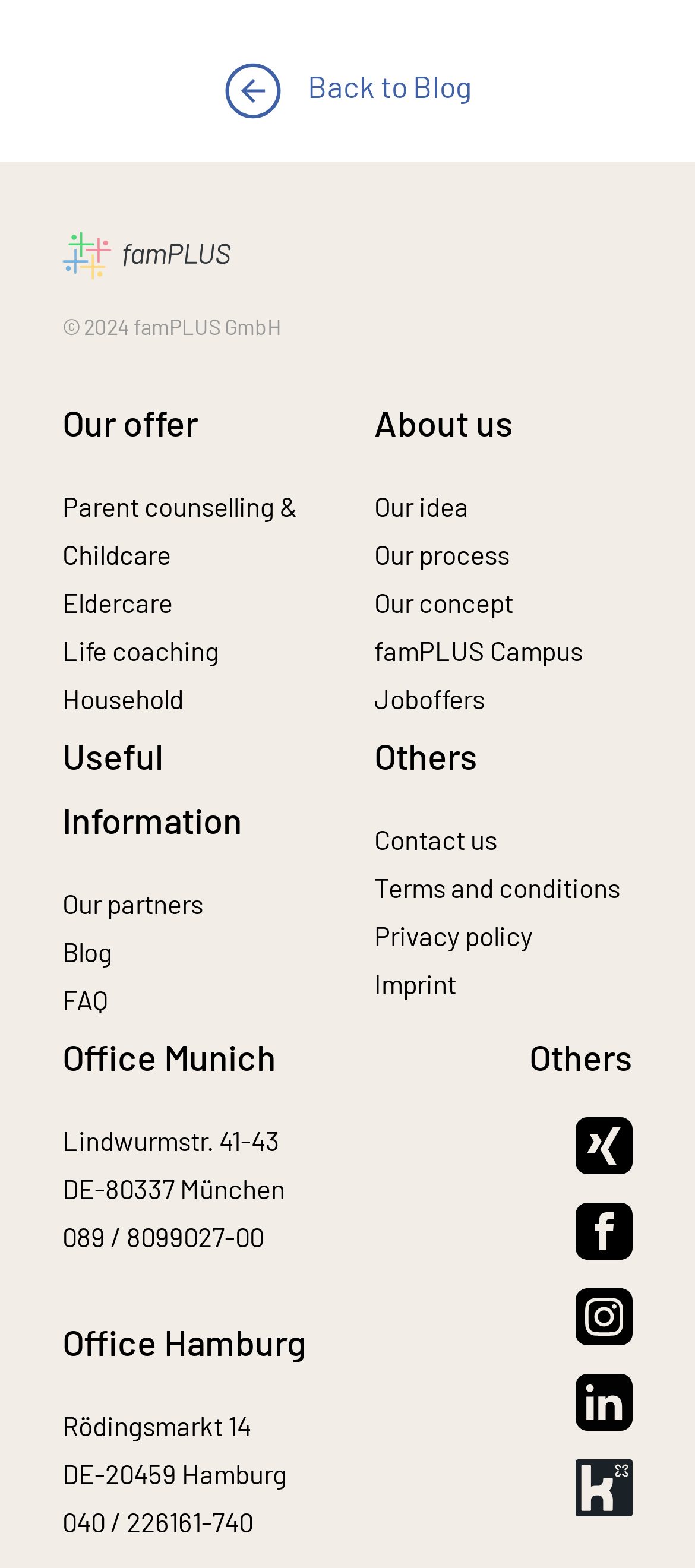Please find the bounding box coordinates of the clickable region needed to complete the following instruction: "View 'Blog'". The bounding box coordinates must consist of four float numbers between 0 and 1, i.e., [left, top, right, bottom].

[0.09, 0.597, 0.162, 0.617]